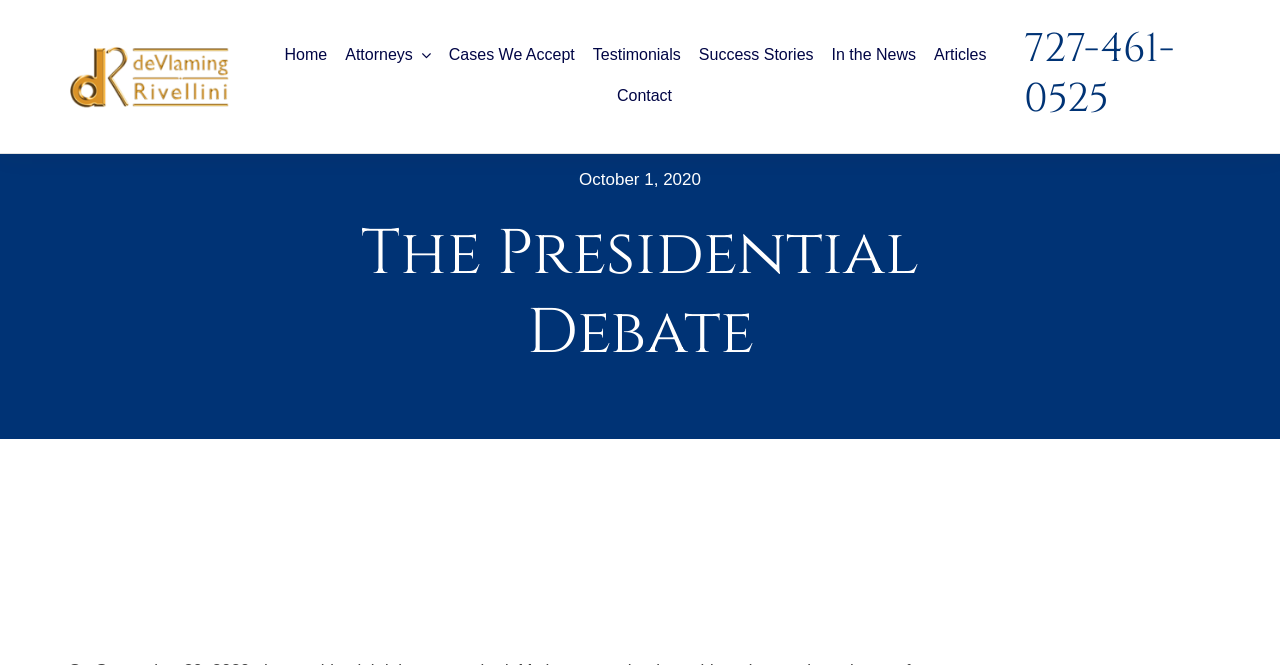Identify the bounding box coordinates of the clickable section necessary to follow the following instruction: "click the Attorneys link". The coordinates should be presented as four float numbers from 0 to 1, i.e., [left, top, right, bottom].

[0.27, 0.054, 0.337, 0.115]